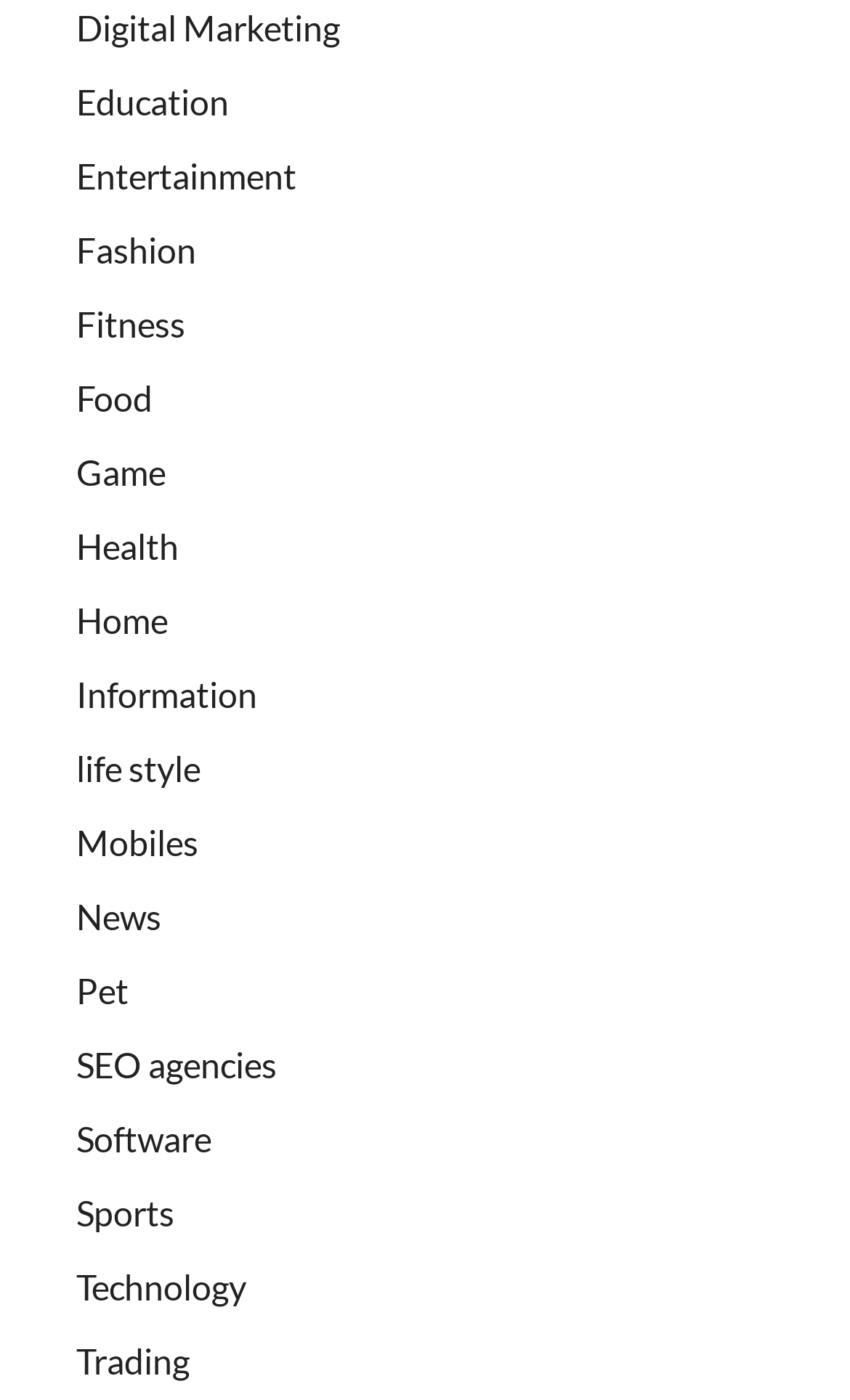Please indicate the bounding box coordinates for the clickable area to complete the following task: "Browse Entertainment". The coordinates should be specified as four float numbers between 0 and 1, i.e., [left, top, right, bottom].

[0.09, 0.111, 0.349, 0.14]